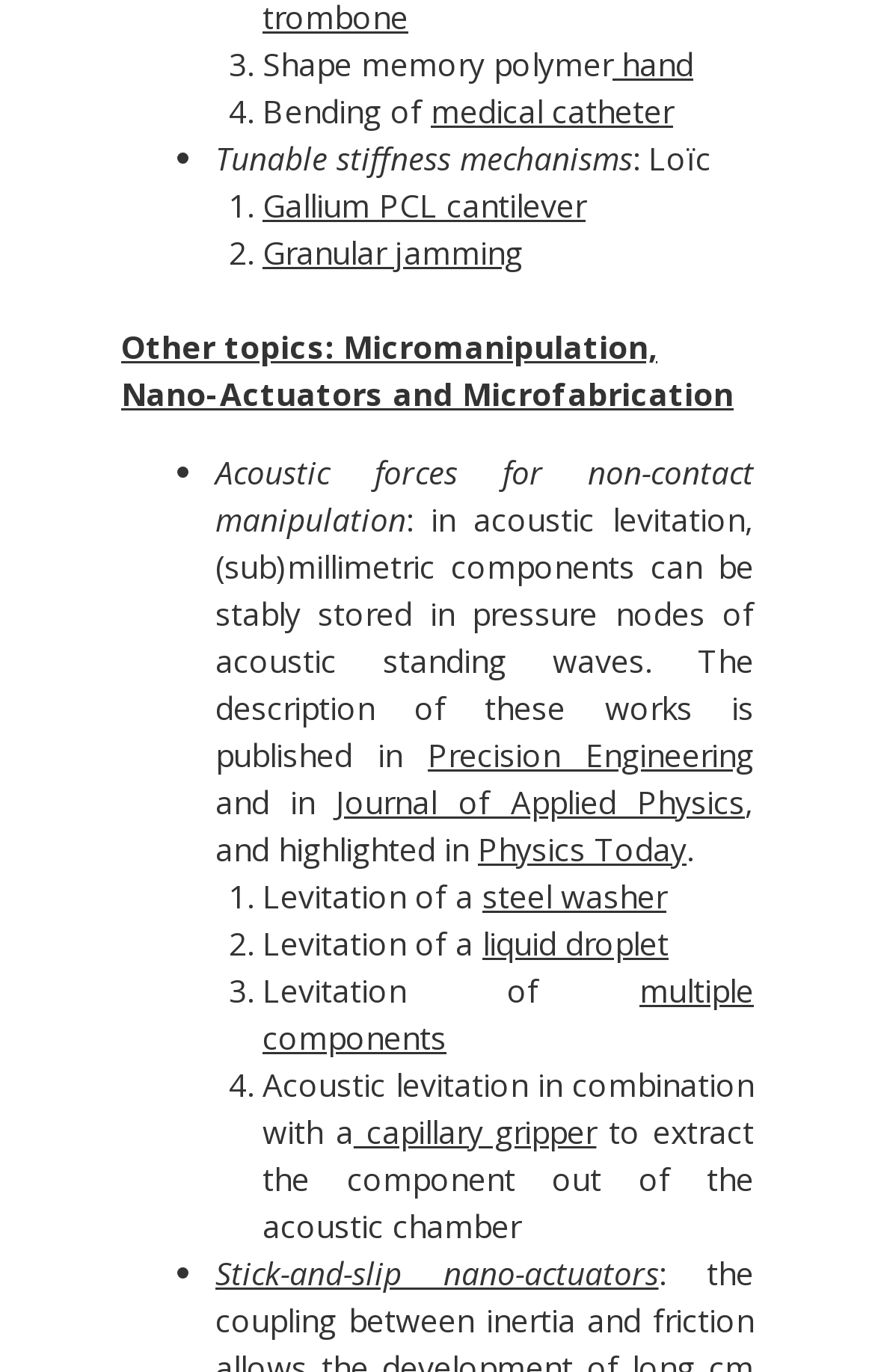What is the object that can be stably stored in pressure nodes of acoustic standing waves?
From the screenshot, supply a one-word or short-phrase answer.

(sub)millimetric components